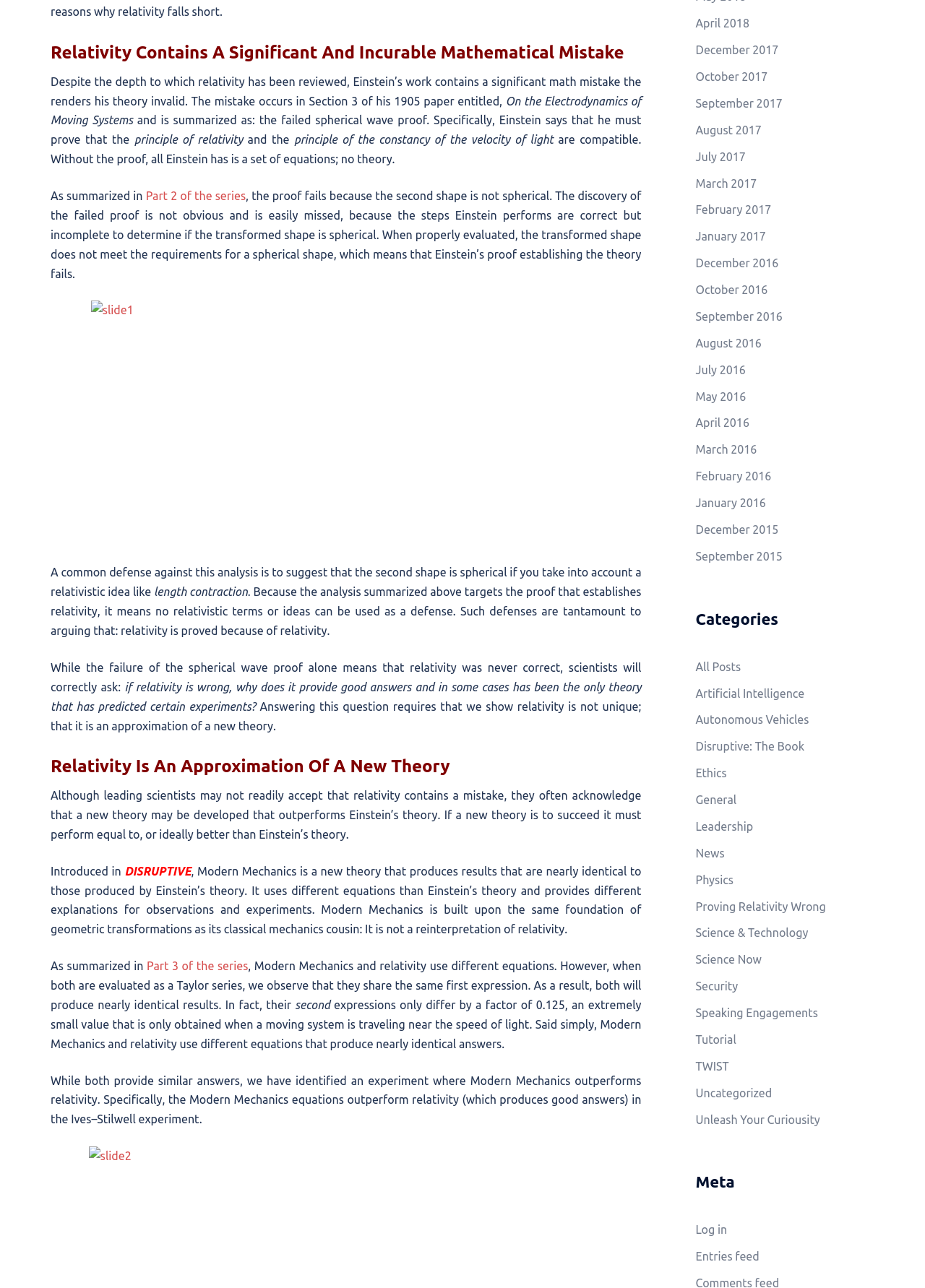Locate the bounding box coordinates of the clickable region necessary to complete the following instruction: "Click the 'Log in' link". Provide the coordinates in the format of four float numbers between 0 and 1, i.e., [left, top, right, bottom].

[0.752, 0.95, 0.786, 0.96]